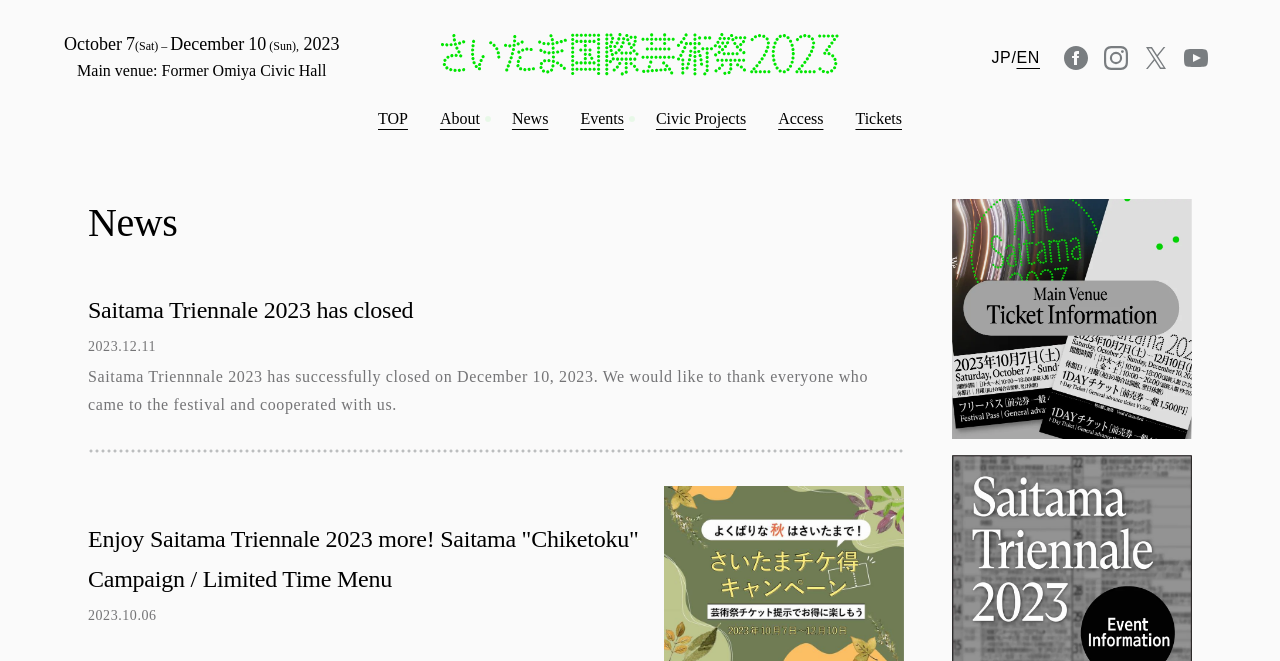Give a one-word or short phrase answer to the question: 
What is the title of the latest news article?

Saitama Triennale 2023 has closed